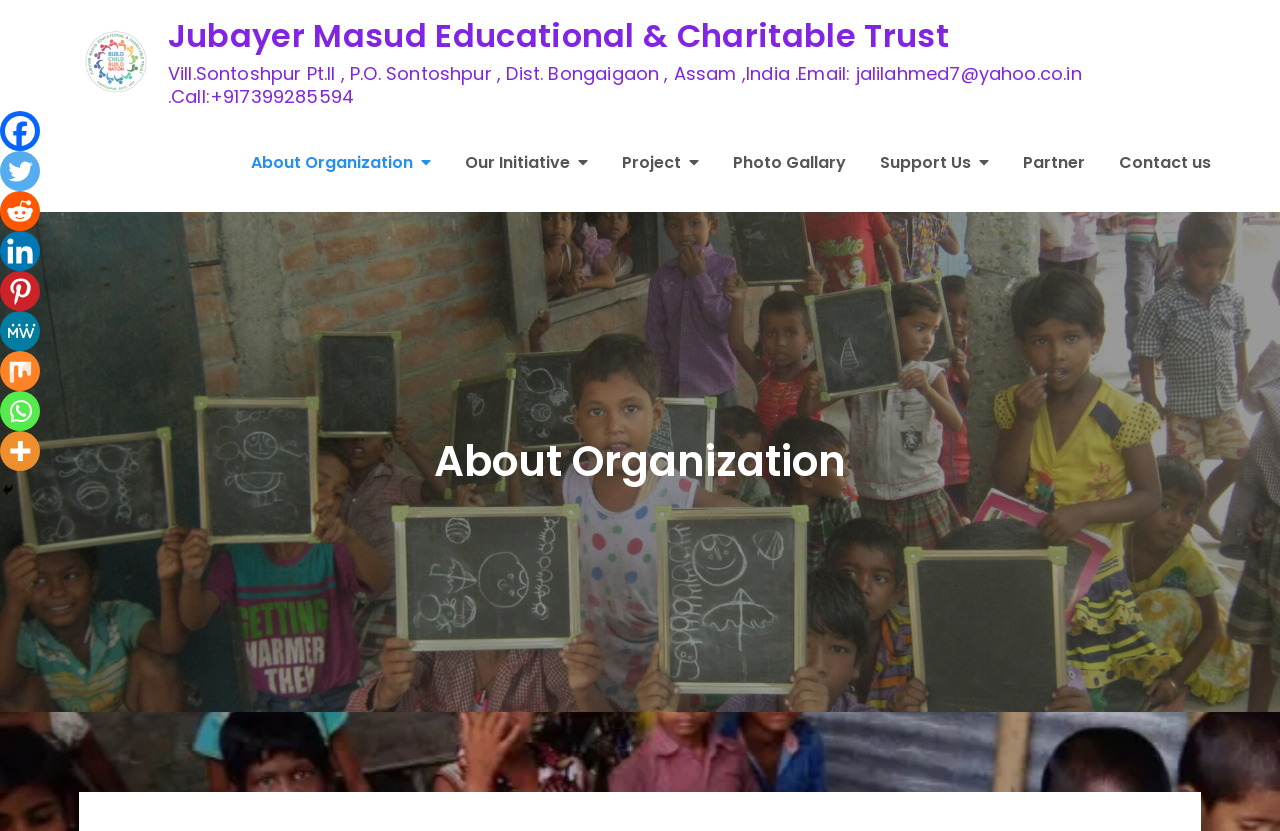Identify the bounding box coordinates for the UI element described as follows: title="More". Use the format (top-left x, top-left y, bottom-right x, bottom-right y) and ensure all values are floating point numbers between 0 and 1.

[0.0, 0.519, 0.031, 0.567]